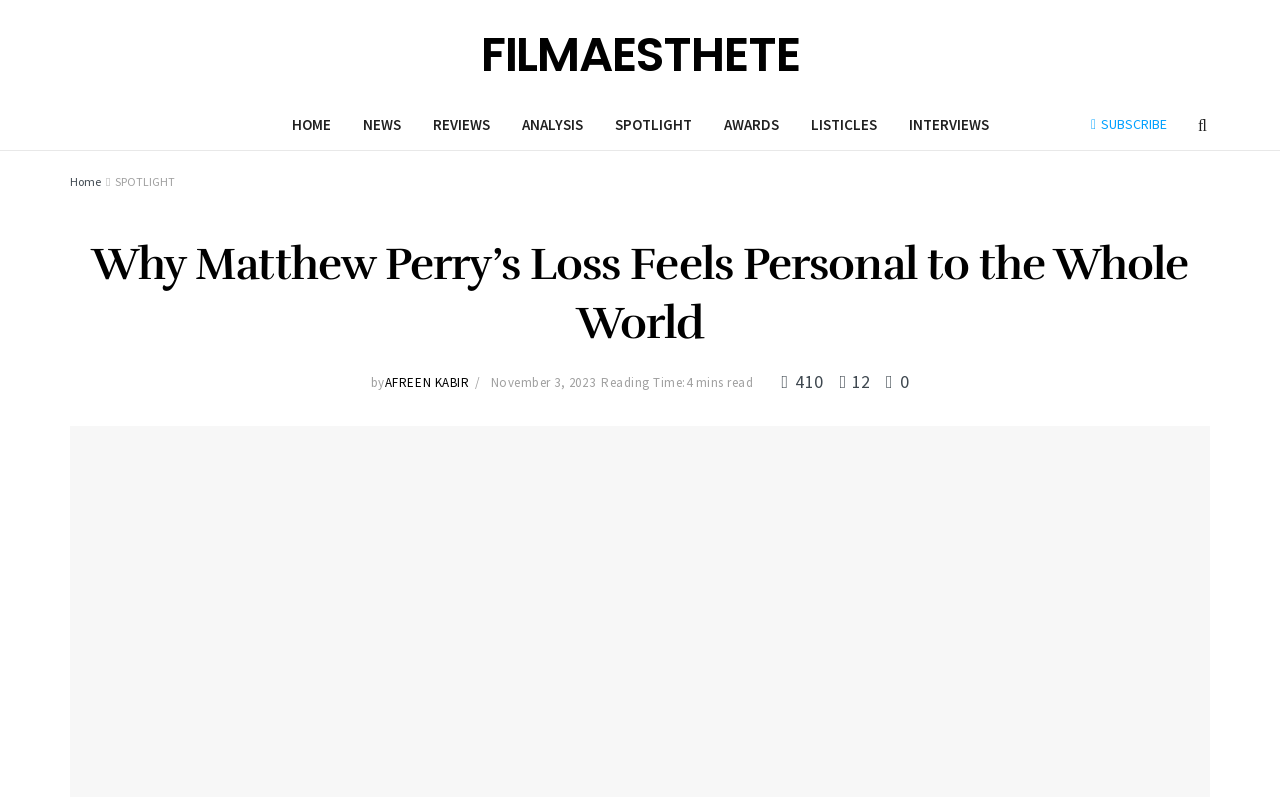Find and provide the bounding box coordinates for the UI element described with: "November 3, 2023".

[0.131, 0.442, 0.213, 0.463]